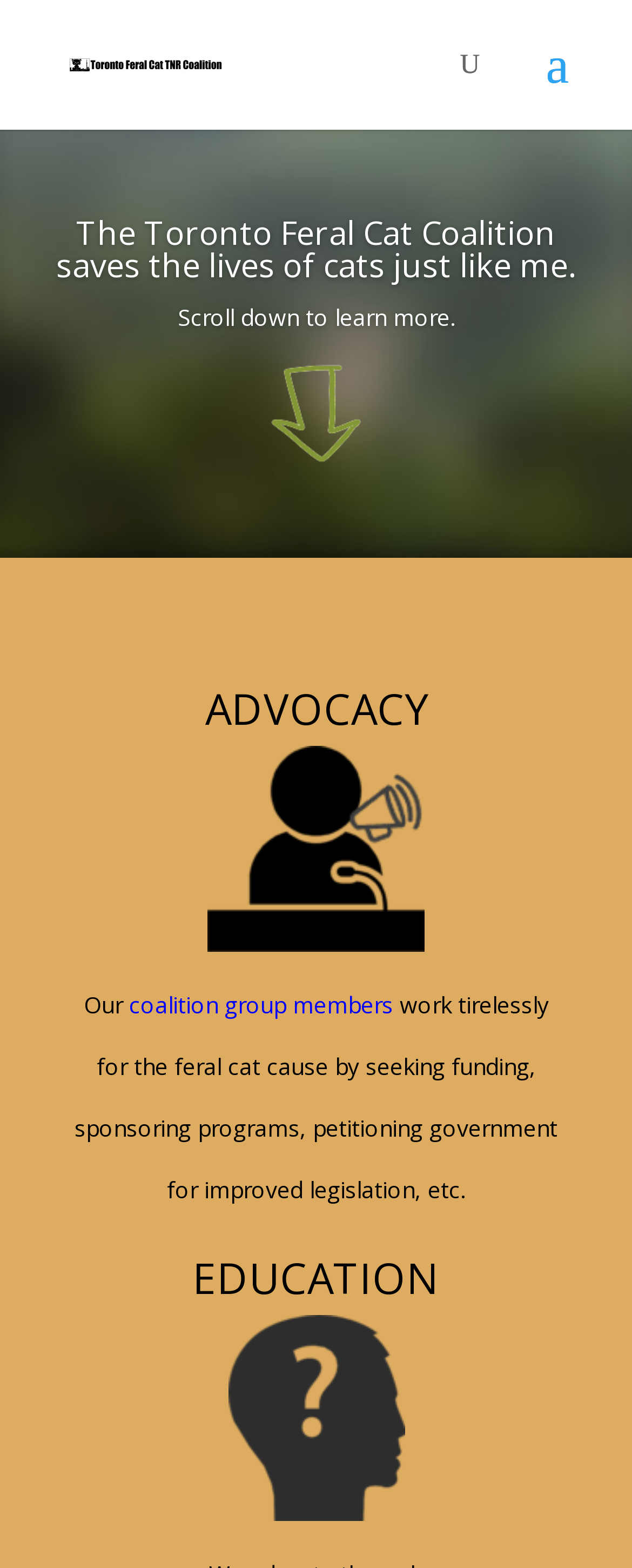Give a one-word or short phrase answer to this question: 
What is the image below the 'EDUCATION' heading?

Educate icon